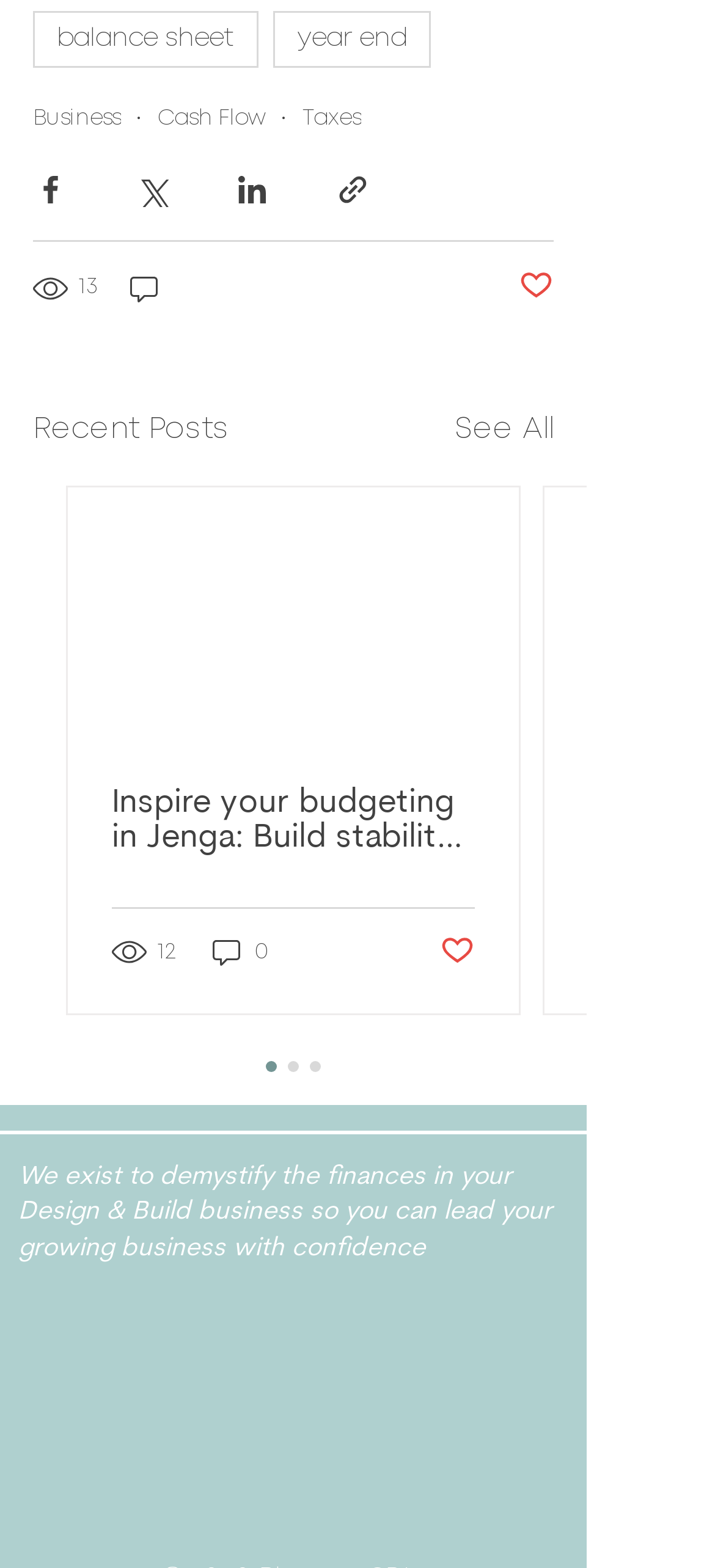What is the name of the company behind this webpage?
Based on the image, answer the question with a single word or brief phrase.

Blossom CPA